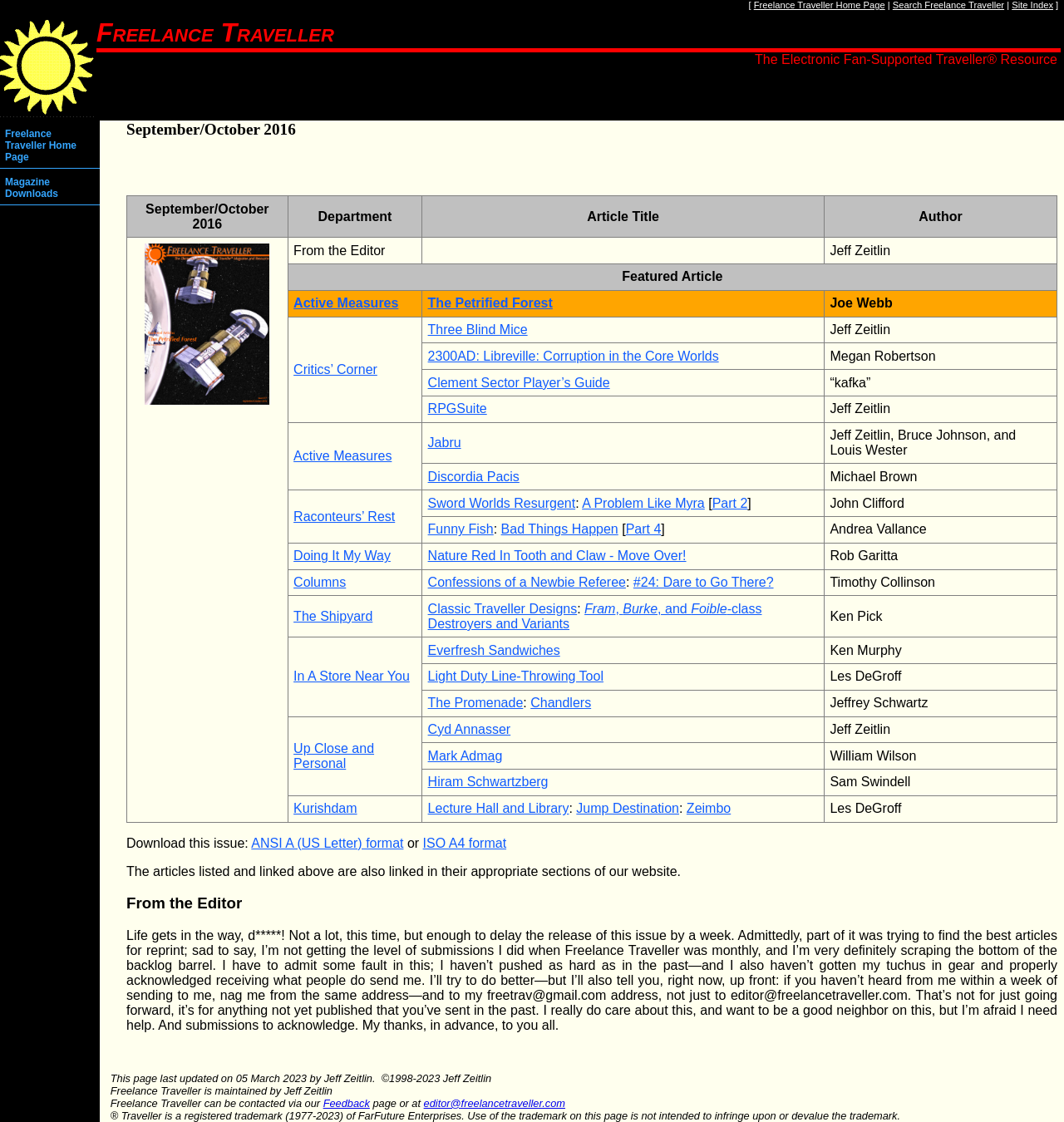Who is the author of the article 'Active Measures'?
Please ensure your answer to the question is detailed and covers all necessary aspects.

The author of the article 'Active Measures' can be found in the table, in the 'Author' column. It says 'Jeff Zeitlin'.